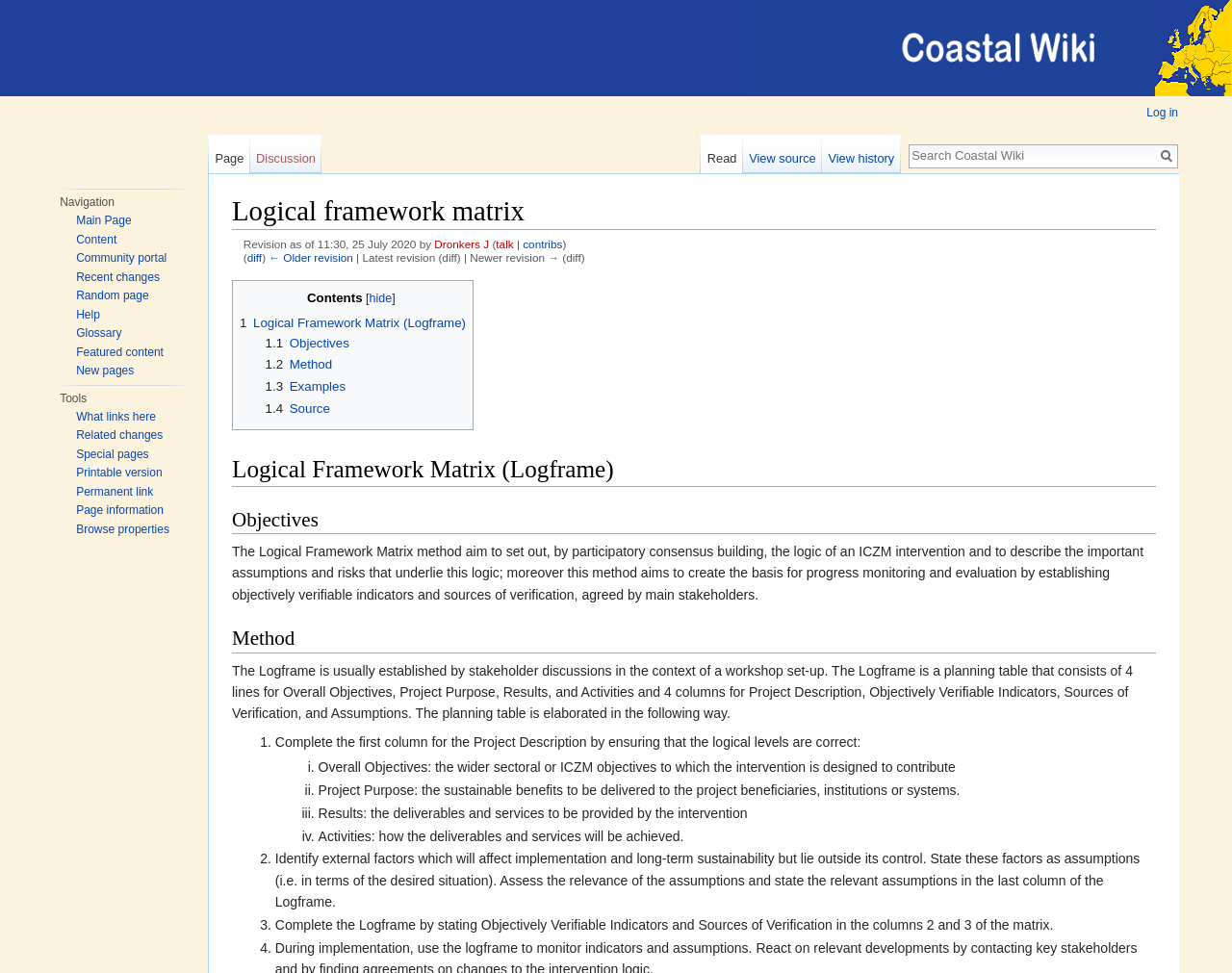Identify the bounding box coordinates of the clickable region required to complete the instruction: "Click the 'Pacha Syn Disposables By Pachamama - Watermelon Ice [3000 Puffs]' link". The coordinates should be given as four float numbers within the range of 0 and 1, i.e., [left, top, right, bottom].

None